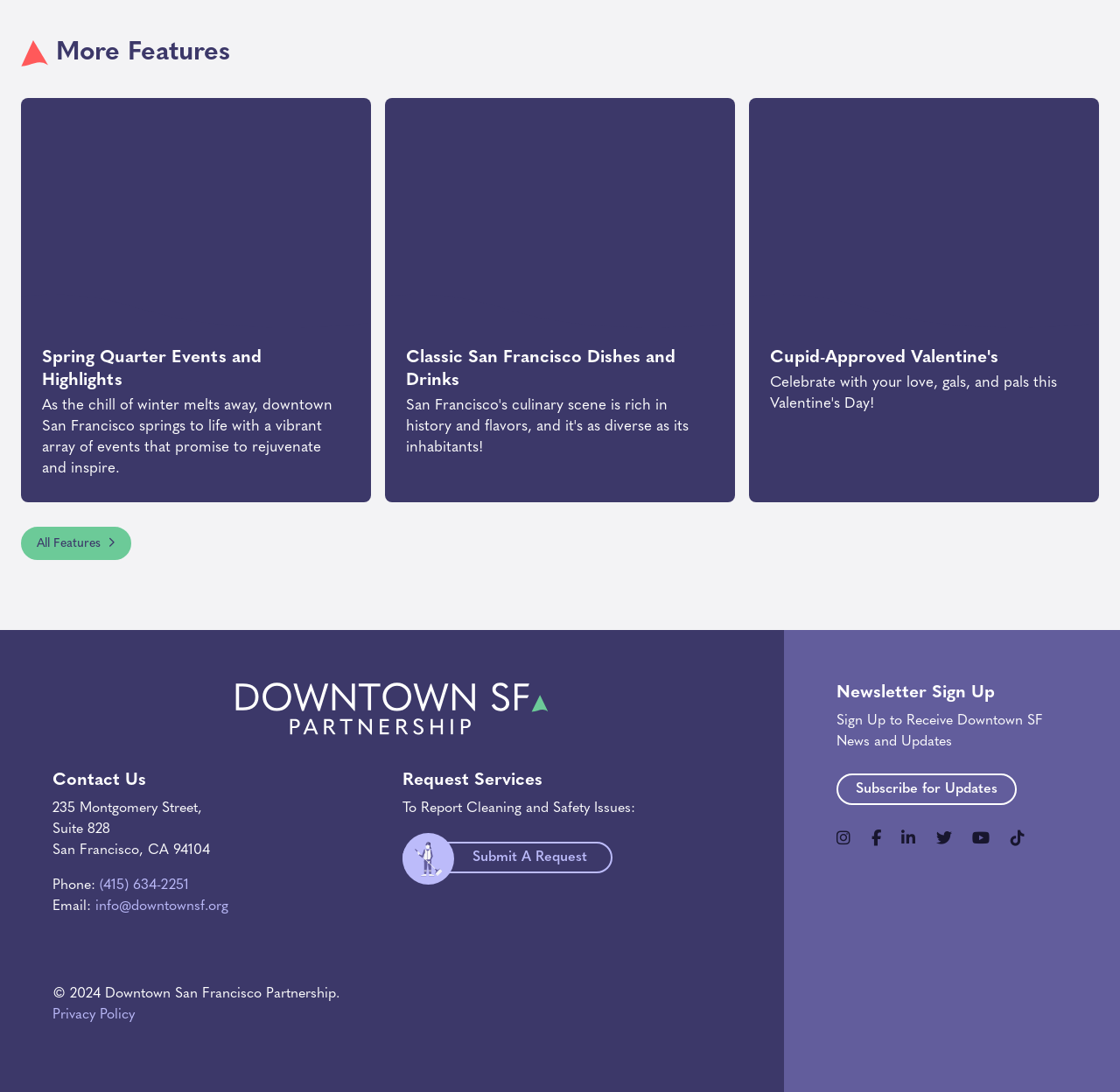Highlight the bounding box coordinates of the element that should be clicked to carry out the following instruction: "Contact us by phone". The coordinates must be given as four float numbers ranging from 0 to 1, i.e., [left, top, right, bottom].

[0.089, 0.804, 0.169, 0.817]